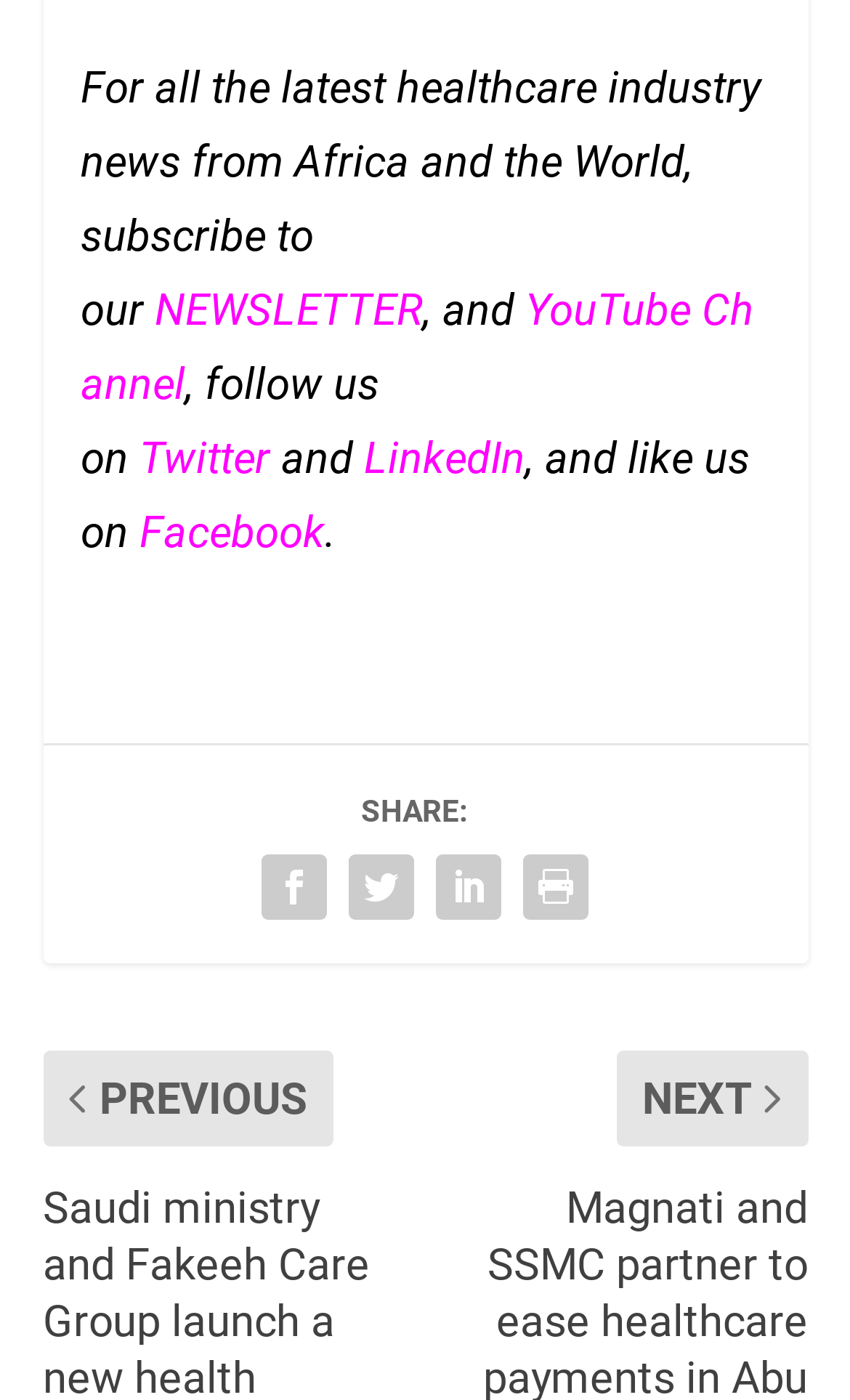Provide a short answer to the following question with just one word or phrase: How many social media links are there?

4